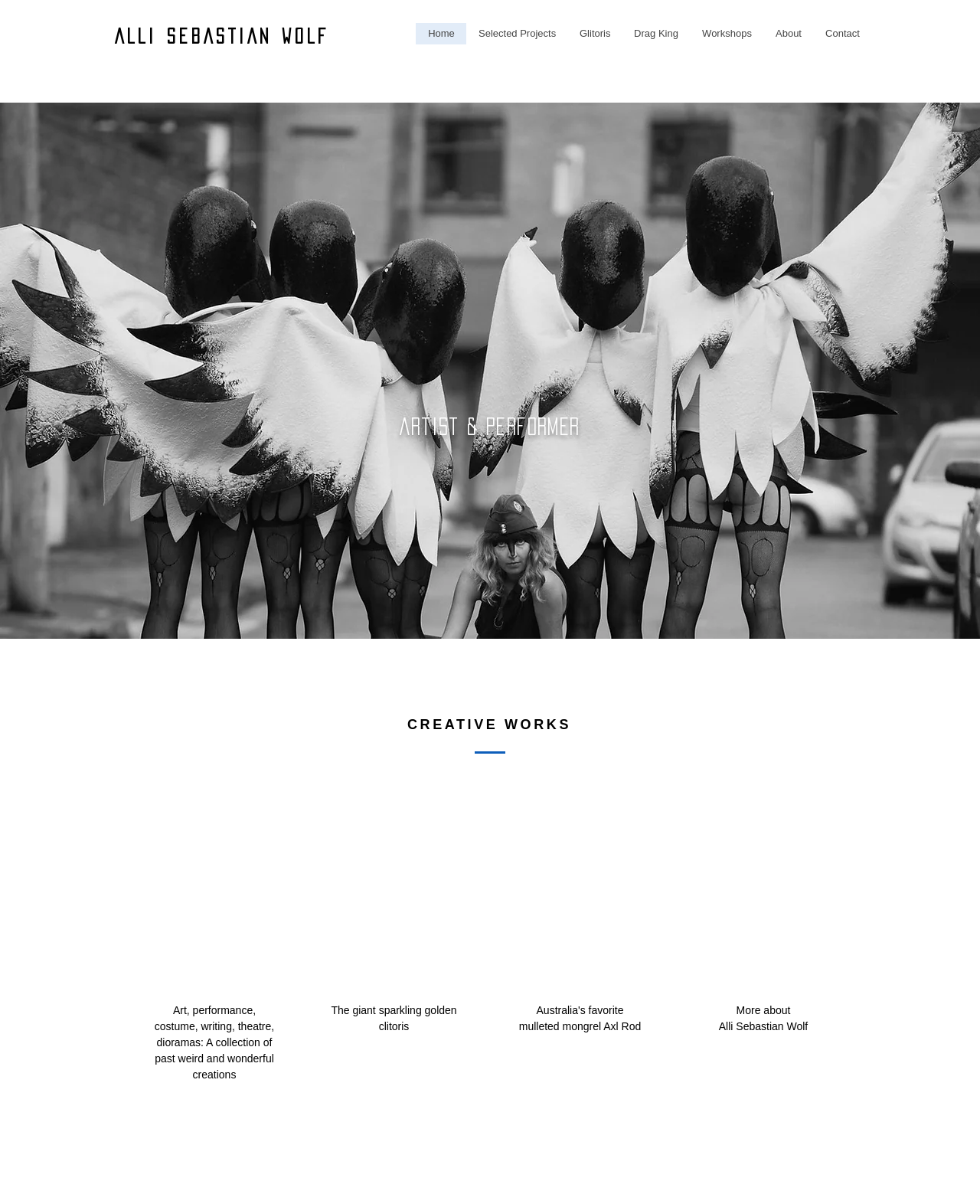Please find and report the bounding box coordinates of the element to click in order to perform the following action: "Read more about 'Selected Projects'". The coordinates should be expressed as four float numbers between 0 and 1, in the format [left, top, right, bottom].

[0.159, 0.94, 0.278, 0.954]